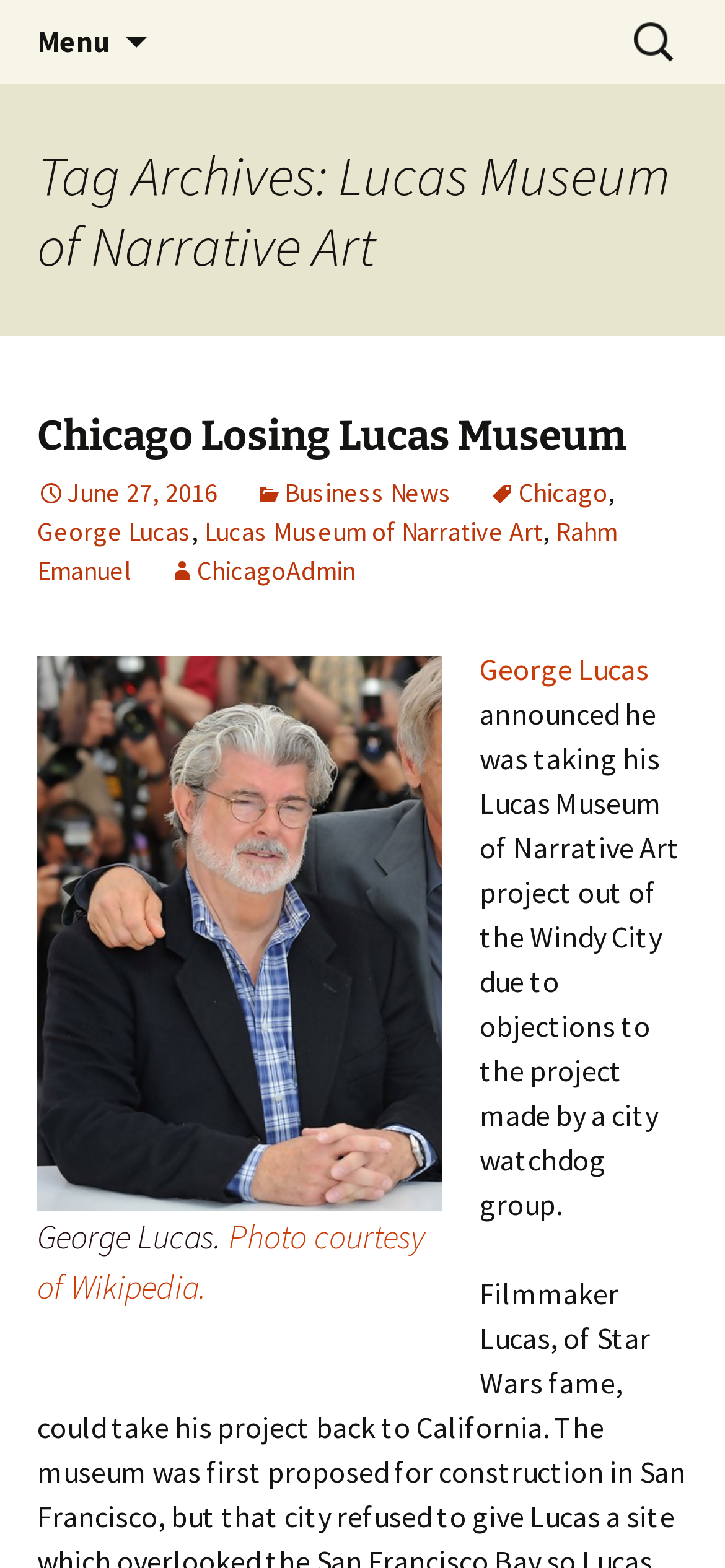Point out the bounding box coordinates of the section to click in order to follow this instruction: "View the image of George Lucas".

[0.051, 0.418, 0.61, 0.773]